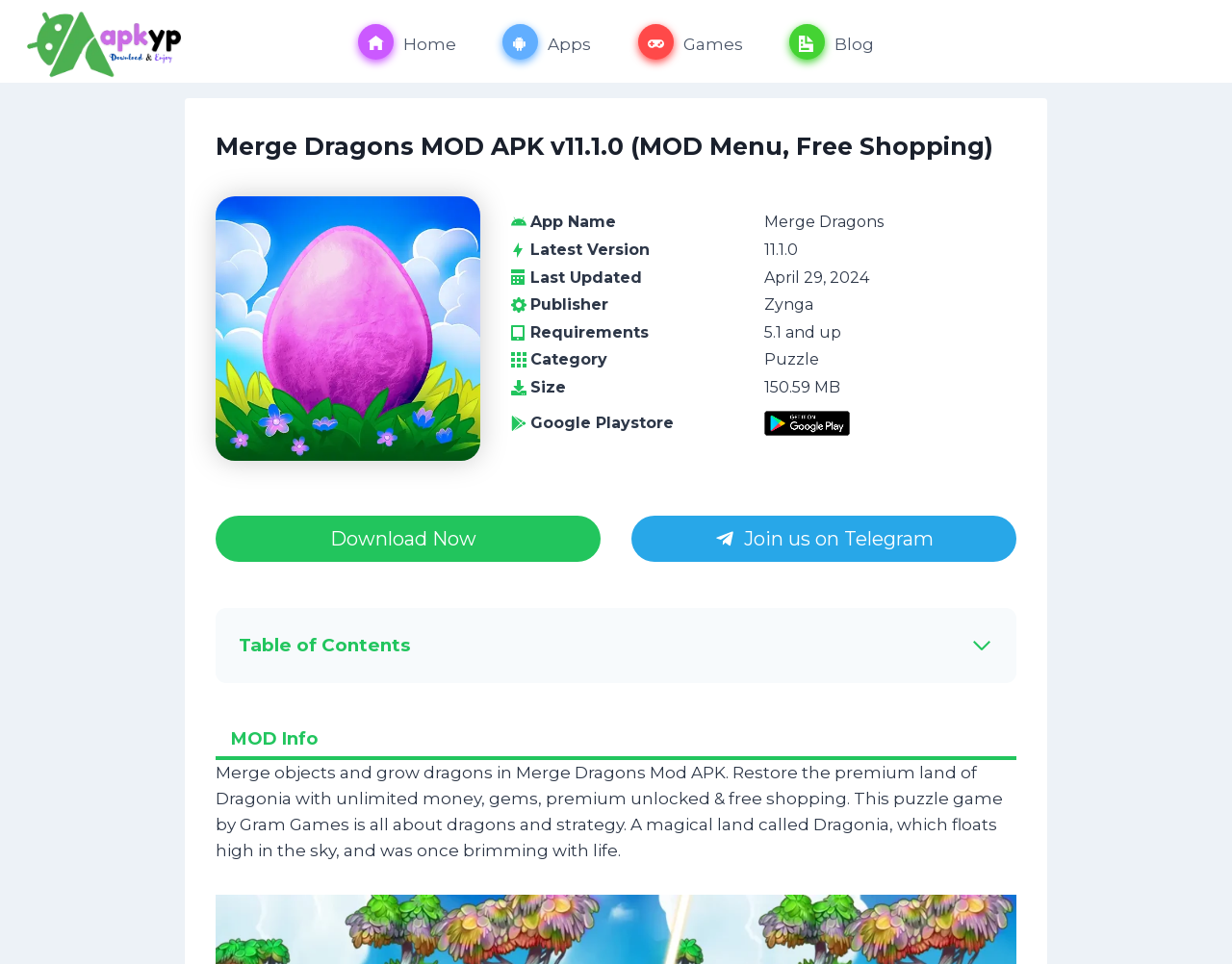Find the bounding box coordinates of the element you need to click on to perform this action: 'Click the 'Join us on Telegram' link'. The coordinates should be represented by four float values between 0 and 1, in the format [left, top, right, bottom].

[0.512, 0.535, 0.825, 0.583]